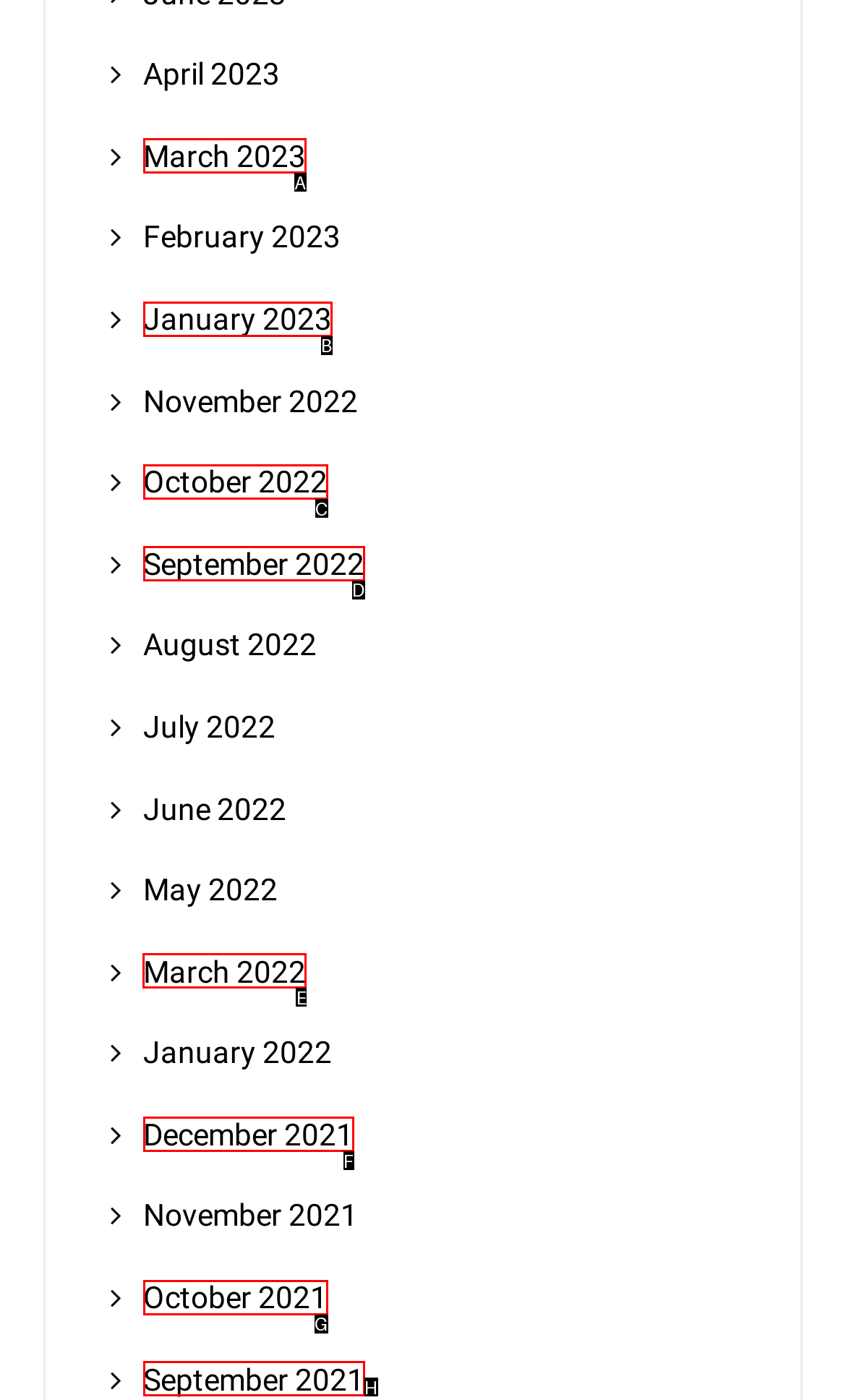Determine the letter of the UI element that will complete the task: view March 2022
Reply with the corresponding letter.

E